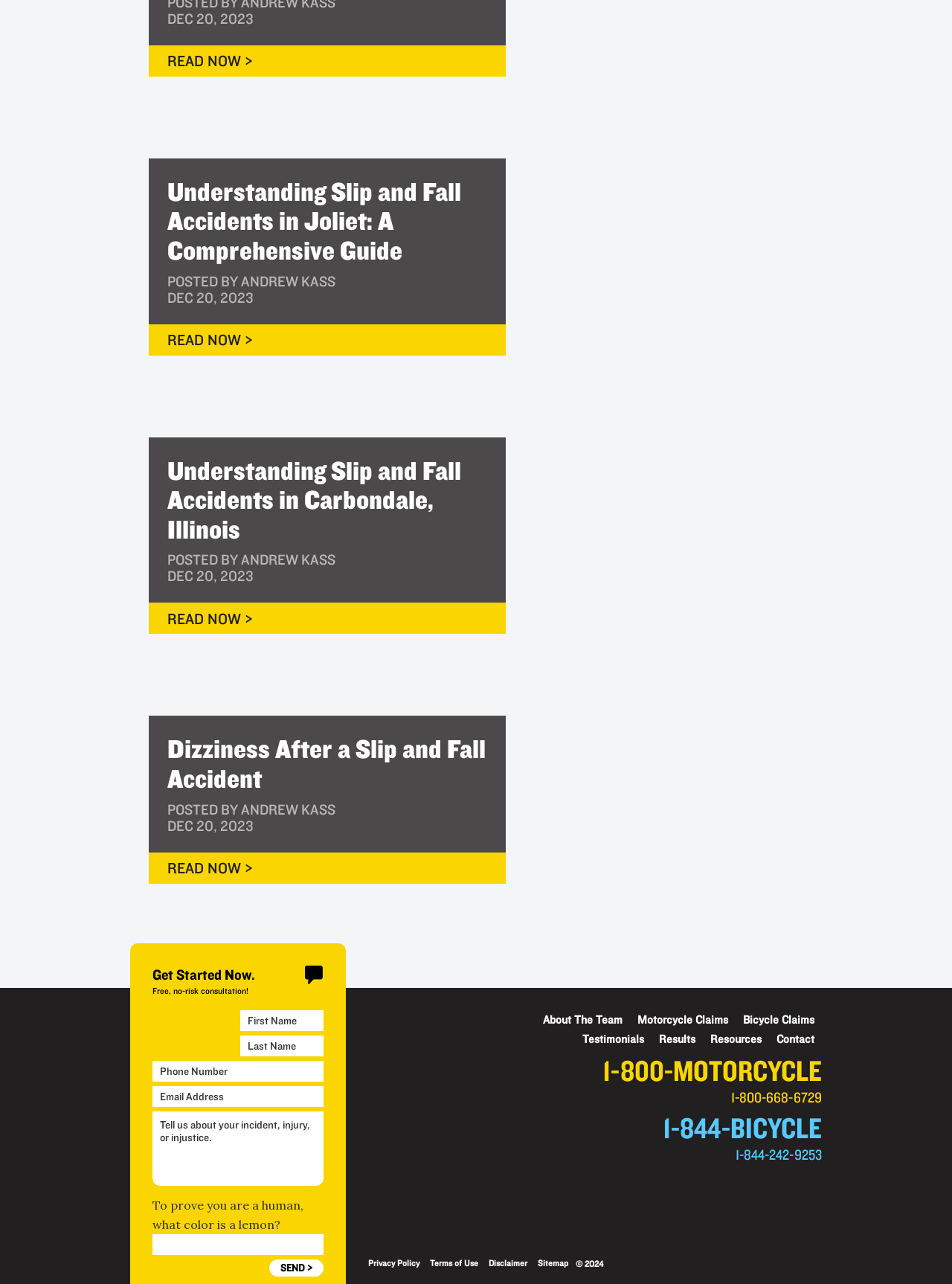Point out the bounding box coordinates of the section to click in order to follow this instruction: "Click the 'READ NOW >' button".

[0.176, 0.04, 0.266, 0.055]